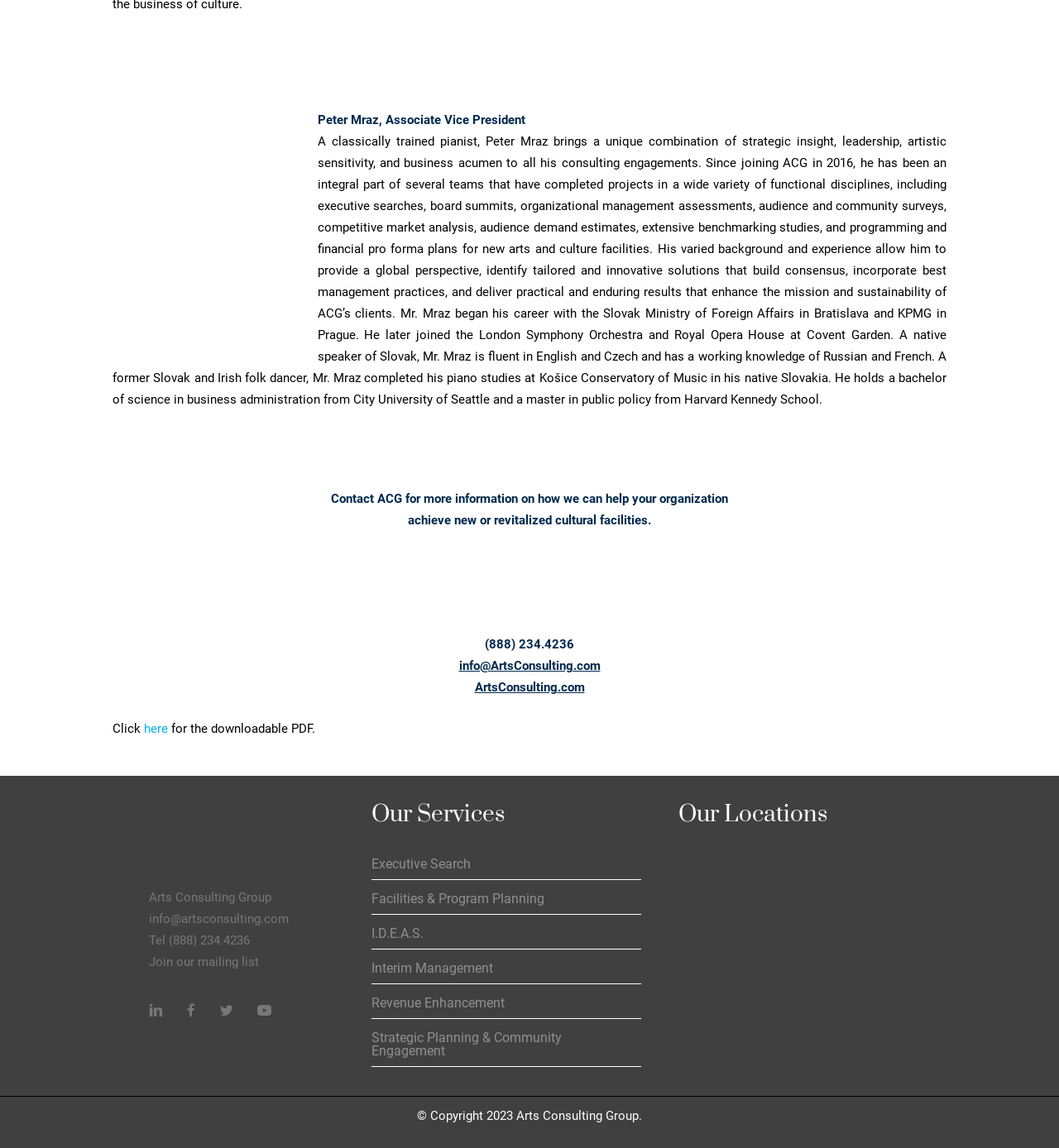With reference to the screenshot, provide a detailed response to the question below:
What is the phone number to contact ACG?

The phone number is mentioned twice on the webpage, once as a standalone text and once as part of the 'Tel' label, indicating that it is the contact phone number for ACG.